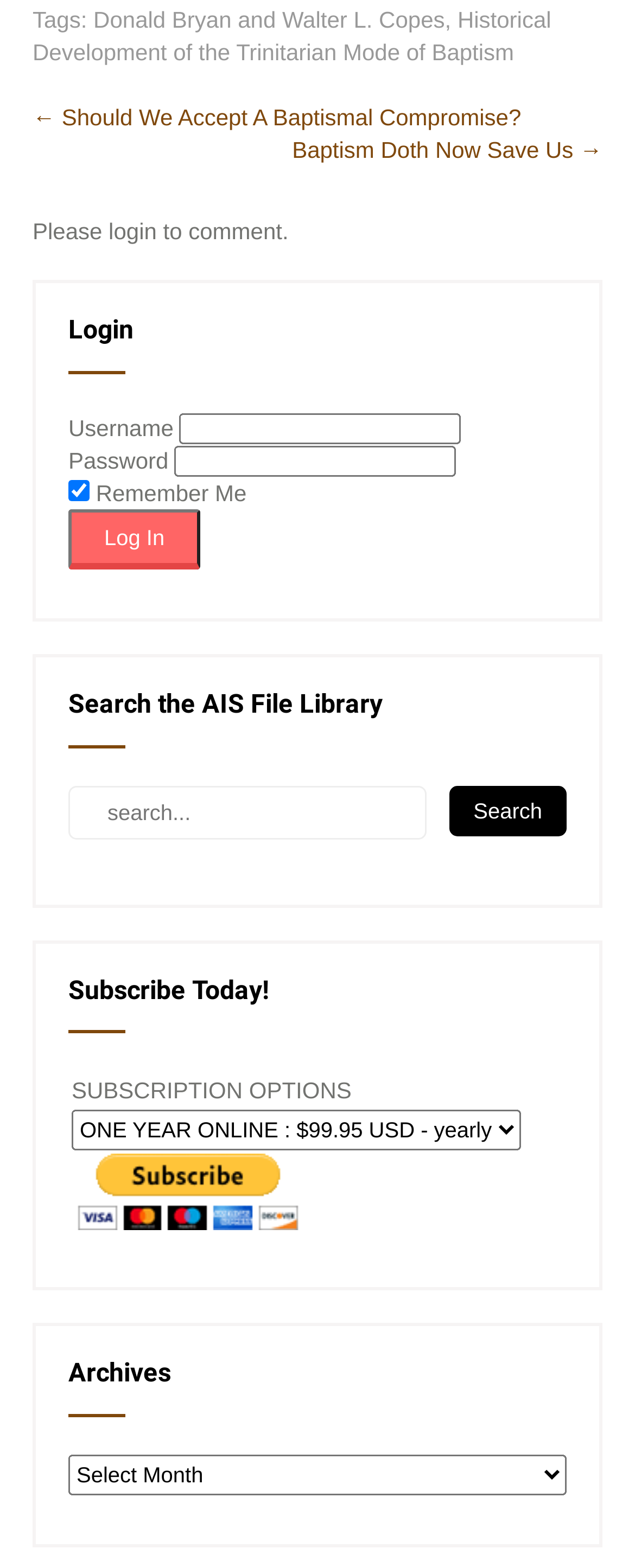What is the purpose of the 'PayPal' button?
Using the information from the image, answer the question thoroughly.

The text 'PayPal - The safer, easier way to pay online!' suggests that the 'PayPal' button is used to pay online, likely for subscriptions or other services.